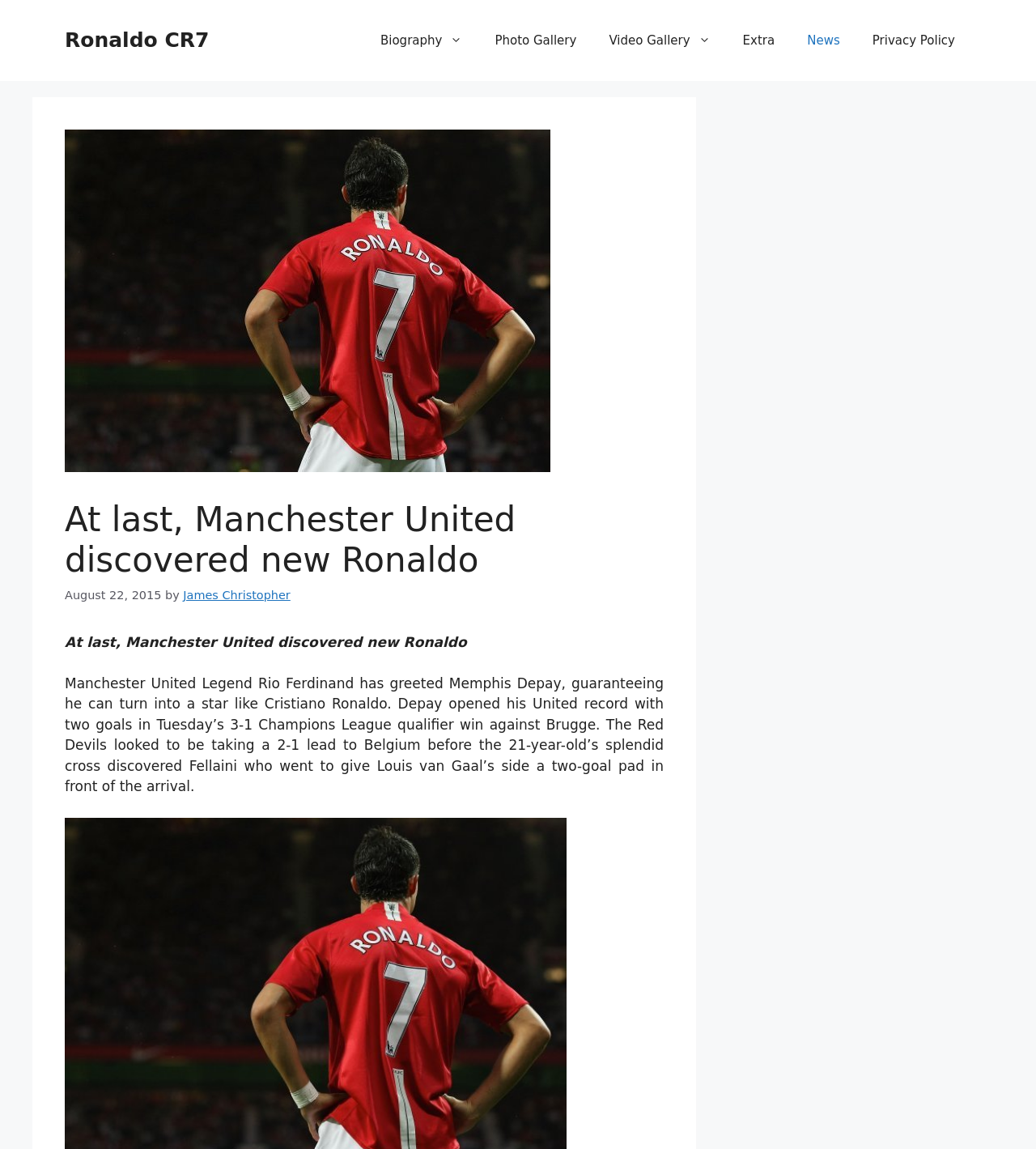Can you locate the main headline on this webpage and provide its text content?

At last, Manchester United discovered new Ronaldo